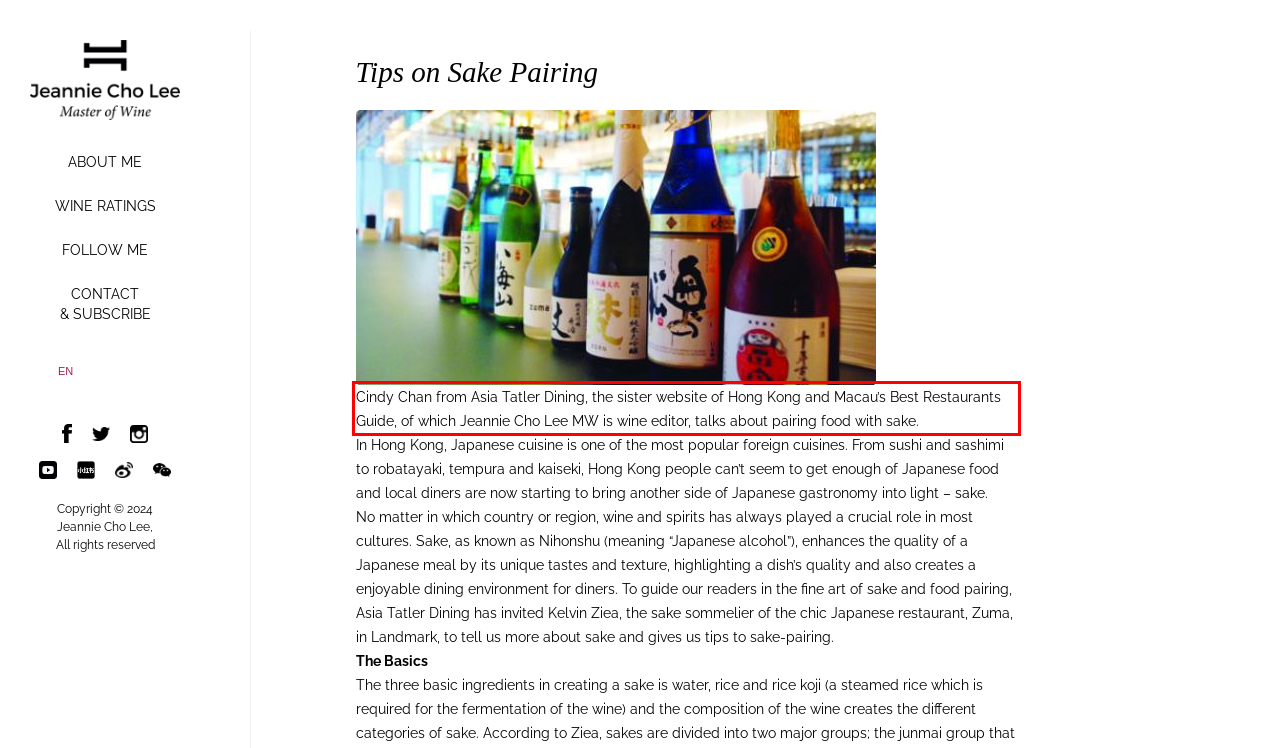Examine the webpage screenshot and use OCR to obtain the text inside the red bounding box.

Cindy Chan from Asia Tatler Dining, the sister website of Hong Kong and Macau’s Best Restaurants Guide, of which Jeannie Cho Lee MW is wine editor, talks about pairing food with sake.